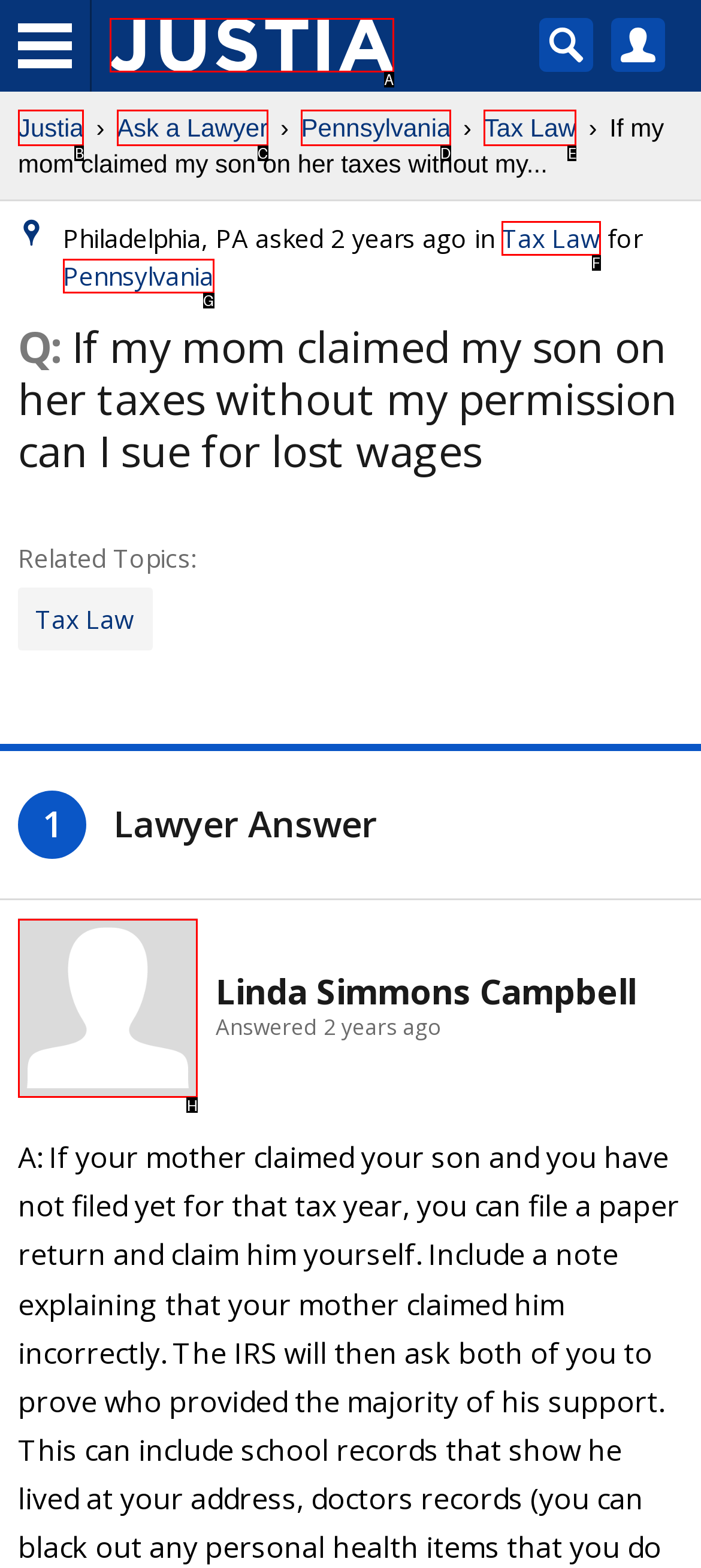Identify which HTML element to click to fulfill the following task: View lawyer profile. Provide your response using the letter of the correct choice.

H